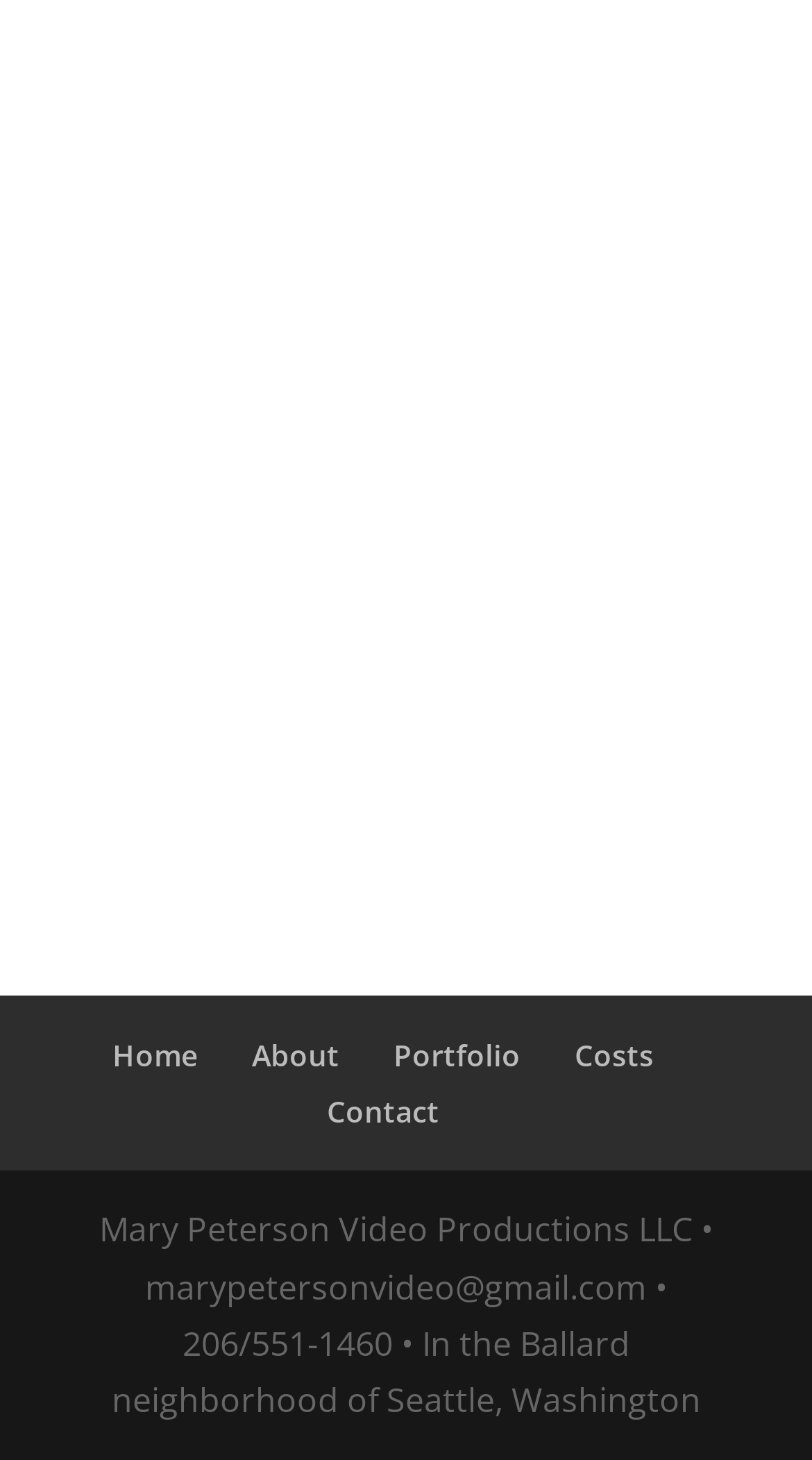Provide the bounding box coordinates, formatted as (top-left x, top-left y, bottom-right x, bottom-right y), with all values being floating point numbers between 0 and 1. Identify the bounding box of the UI element that matches the description: Costs

[0.708, 0.709, 0.805, 0.736]